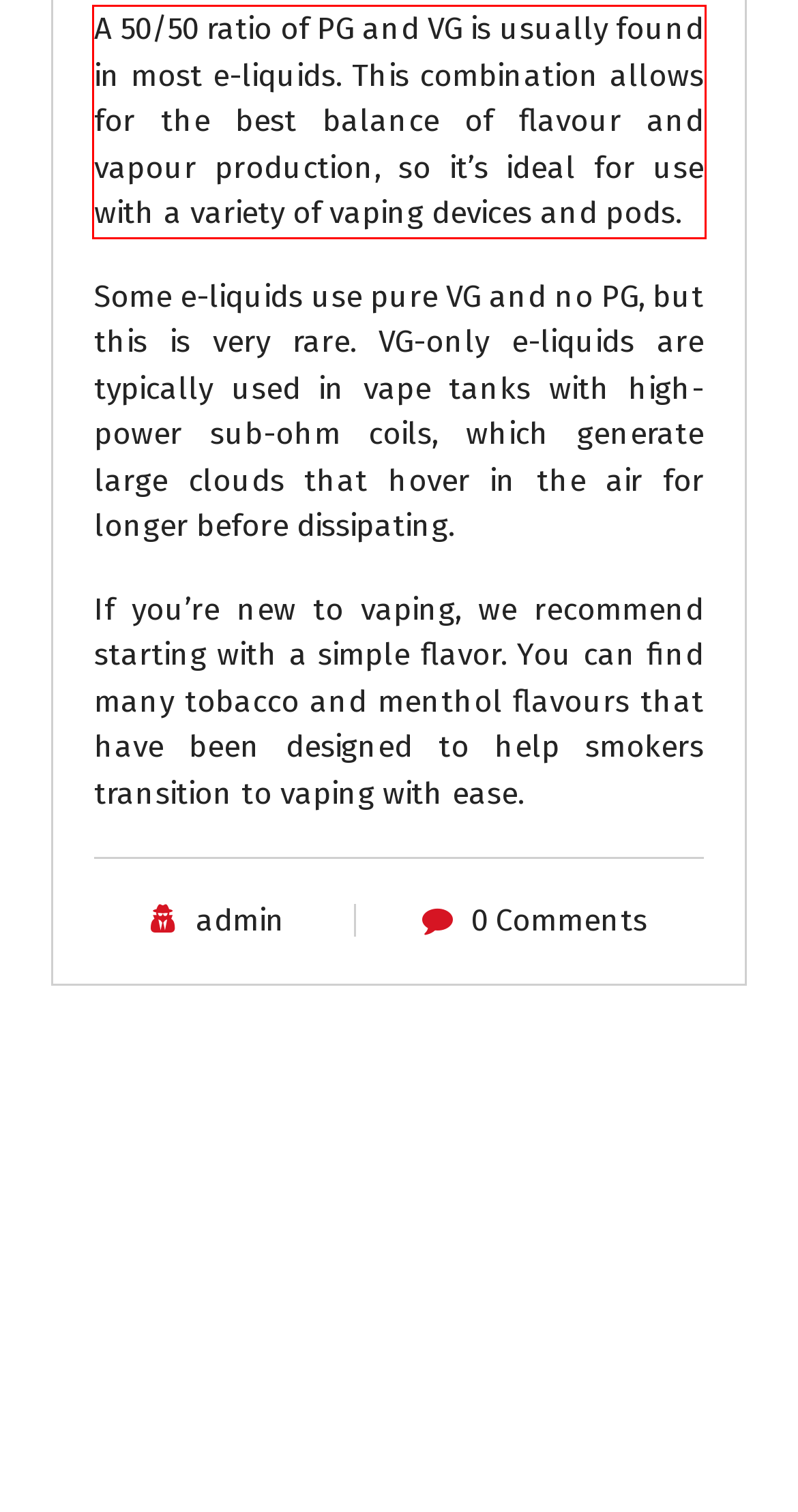You have a webpage screenshot with a red rectangle surrounding a UI element. Extract the text content from within this red bounding box.

A 50/50 ratio of PG and VG is usually found in most e-liquids. This combination allows for the best balance of flavour and vapour production, so it’s ideal for use with a variety of vaping devices and pods.